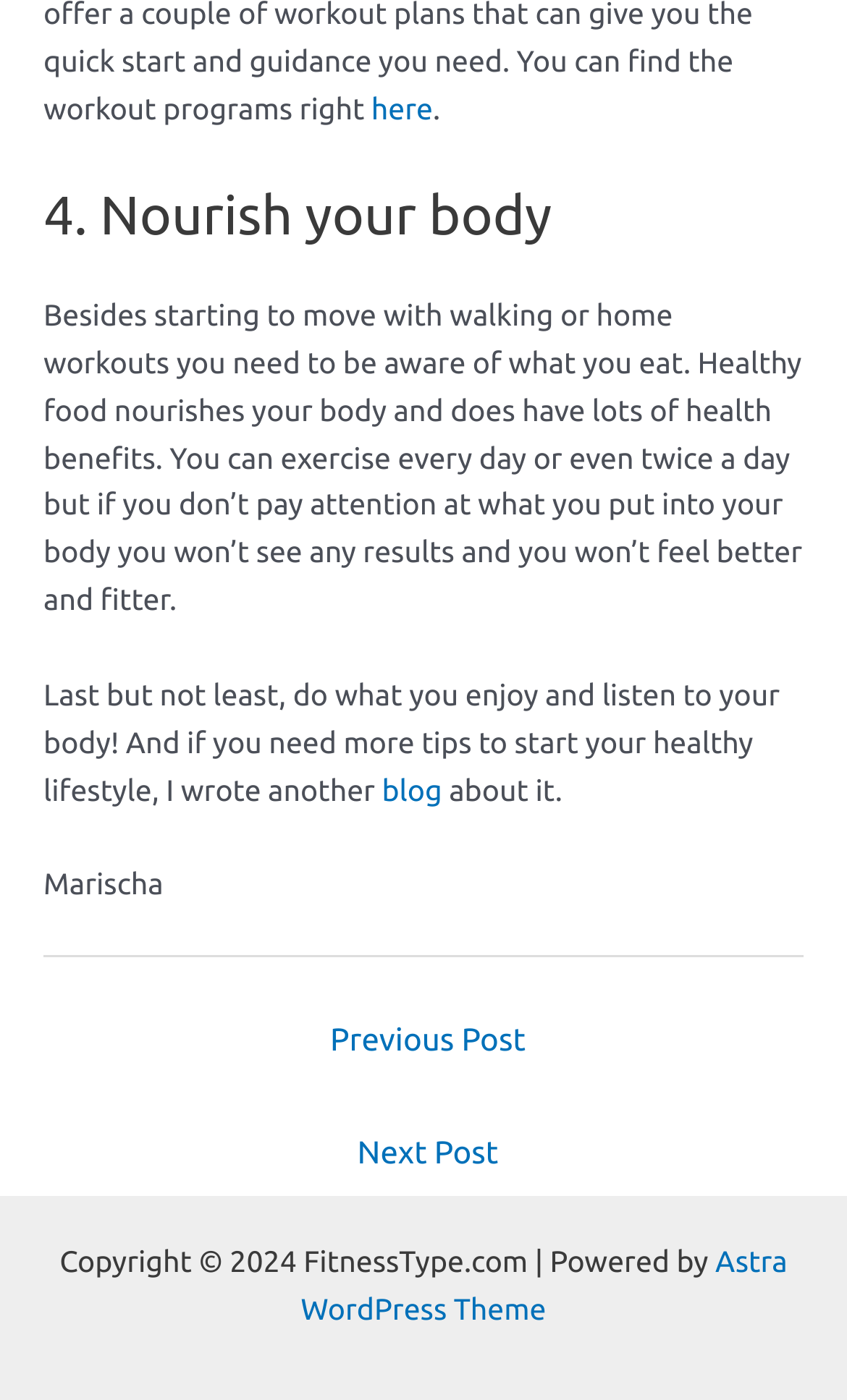Answer the following query with a single word or phrase:
What is the topic of the article?

Nourish your body